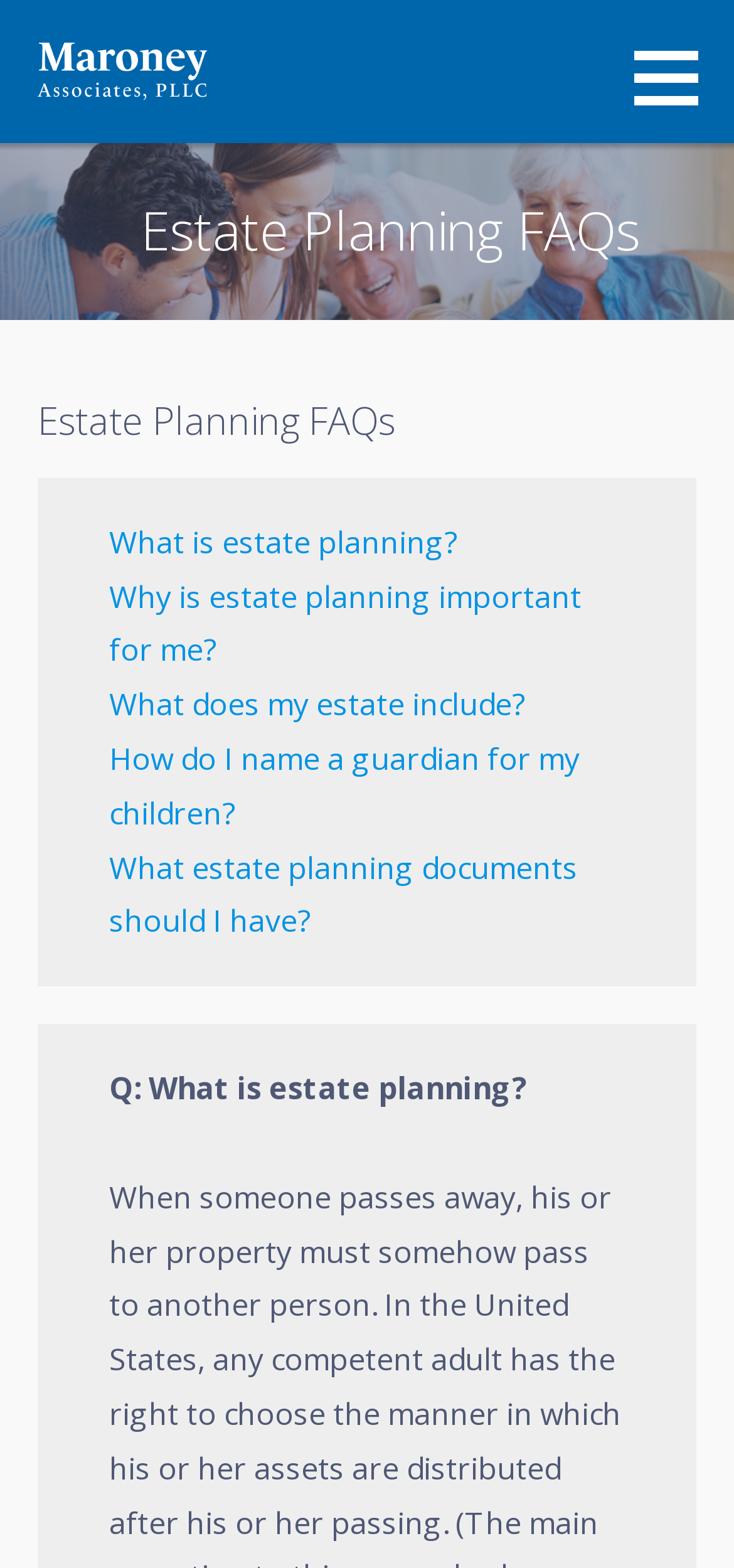What is the purpose of estate planning?
Provide a detailed answer to the question using information from the image.

I found this answer by looking at the static text 'PERSONAL ATTENTION FOR YOUR UNIQUE NEEDS' which is located below the law firm's name and logo. This text suggests that estate planning is important for unique needs.